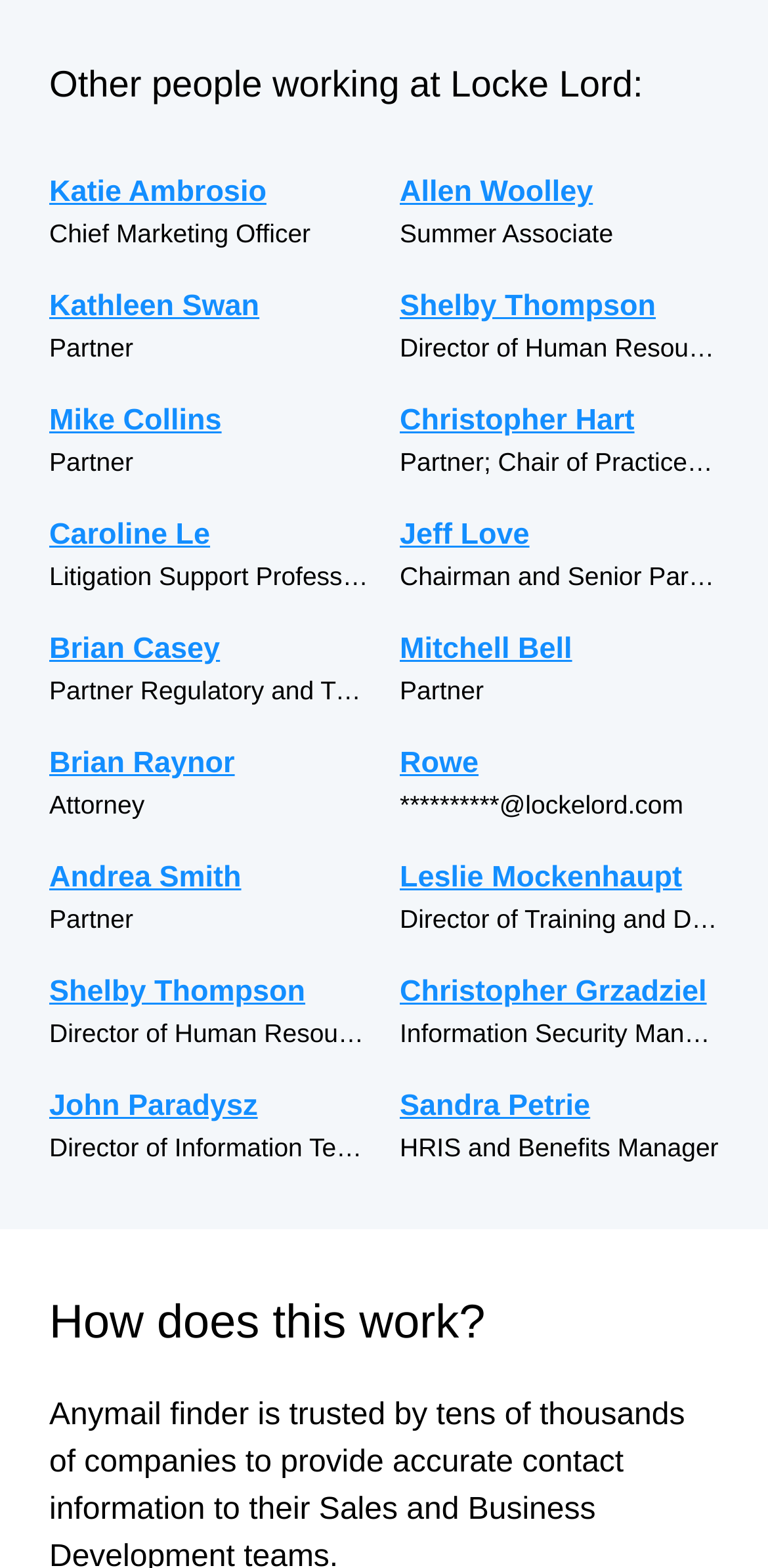Determine the bounding box coordinates of the clickable area required to perform the following instruction: "Read about how this works". The coordinates should be represented as four float numbers between 0 and 1: [left, top, right, bottom].

[0.064, 0.824, 0.936, 0.863]